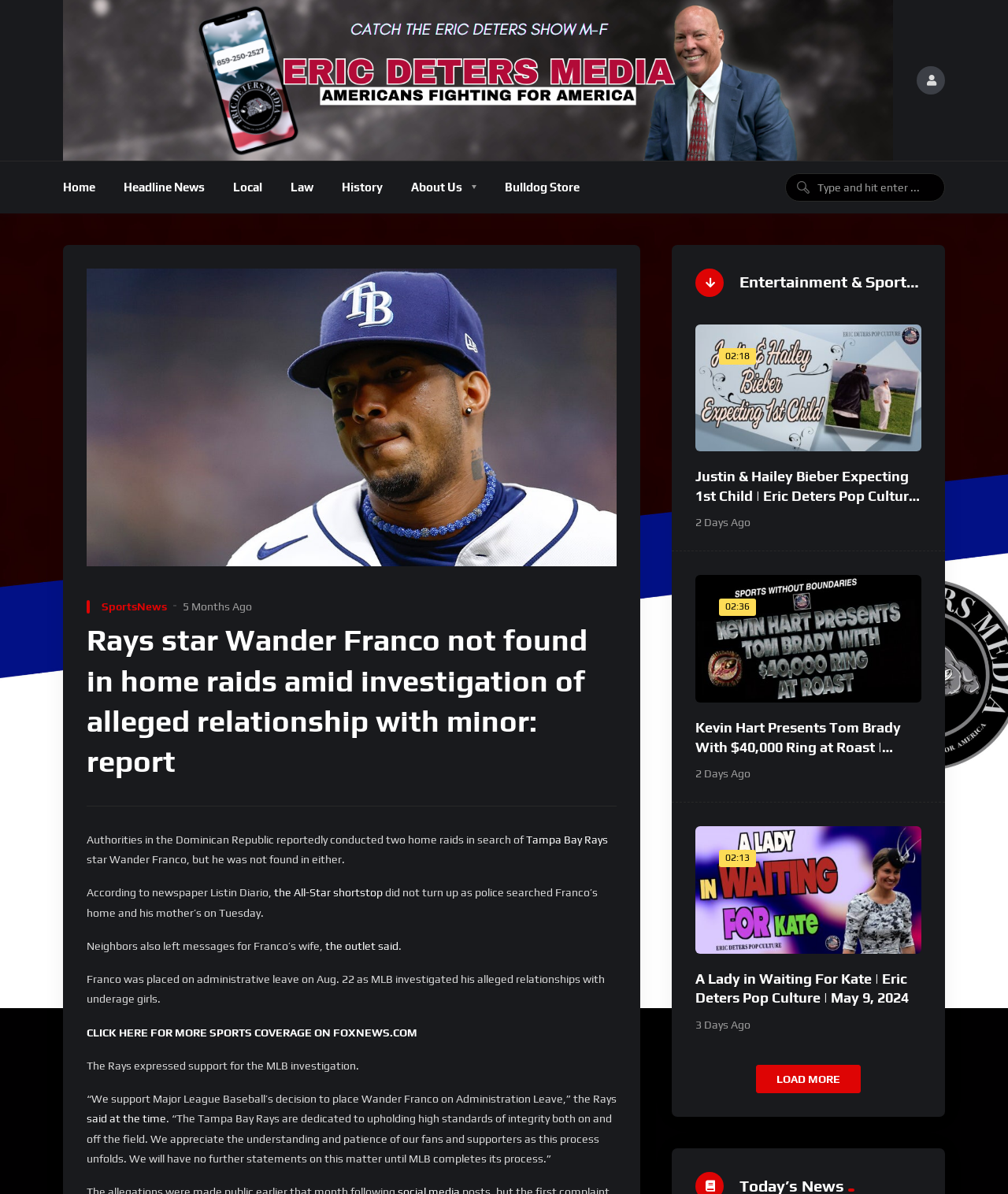Locate the bounding box coordinates of the element that needs to be clicked to carry out the instruction: "Load more articles". The coordinates should be given as four float numbers ranging from 0 to 1, i.e., [left, top, right, bottom].

[0.75, 0.892, 0.854, 0.916]